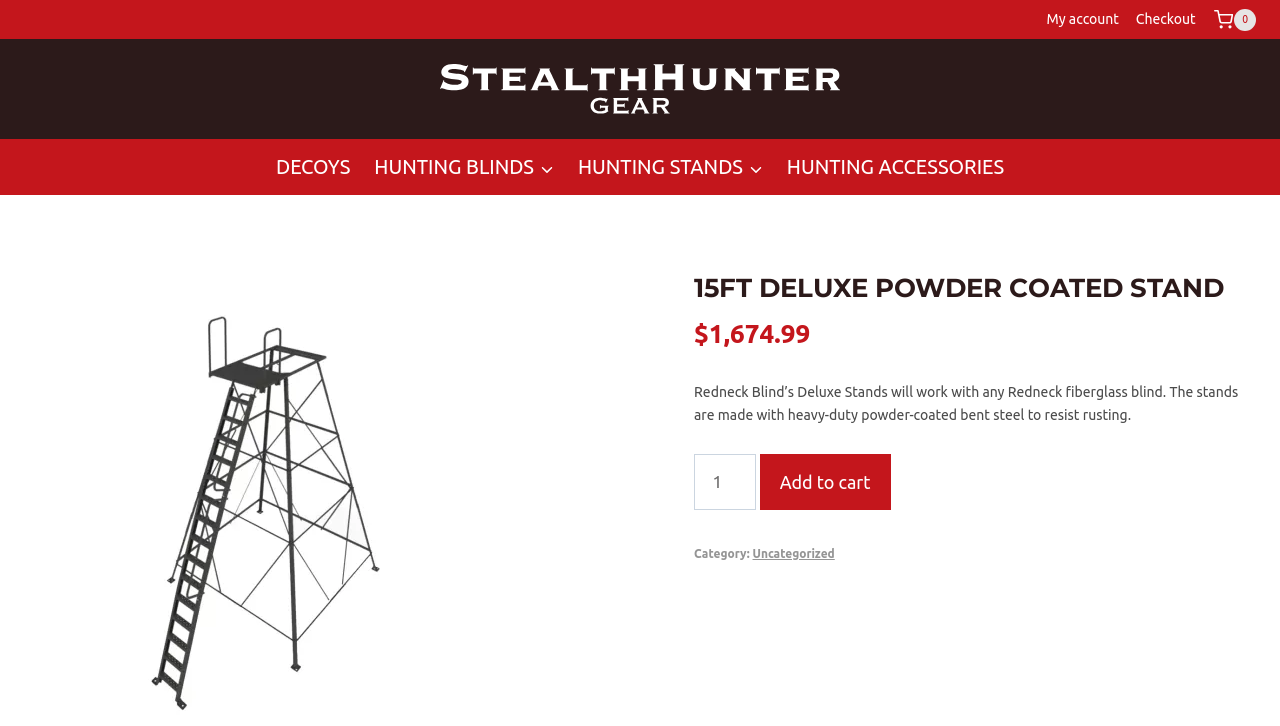What is the minimum quantity of the product that can be added to the cart?
Answer the question with a single word or phrase, referring to the image.

1